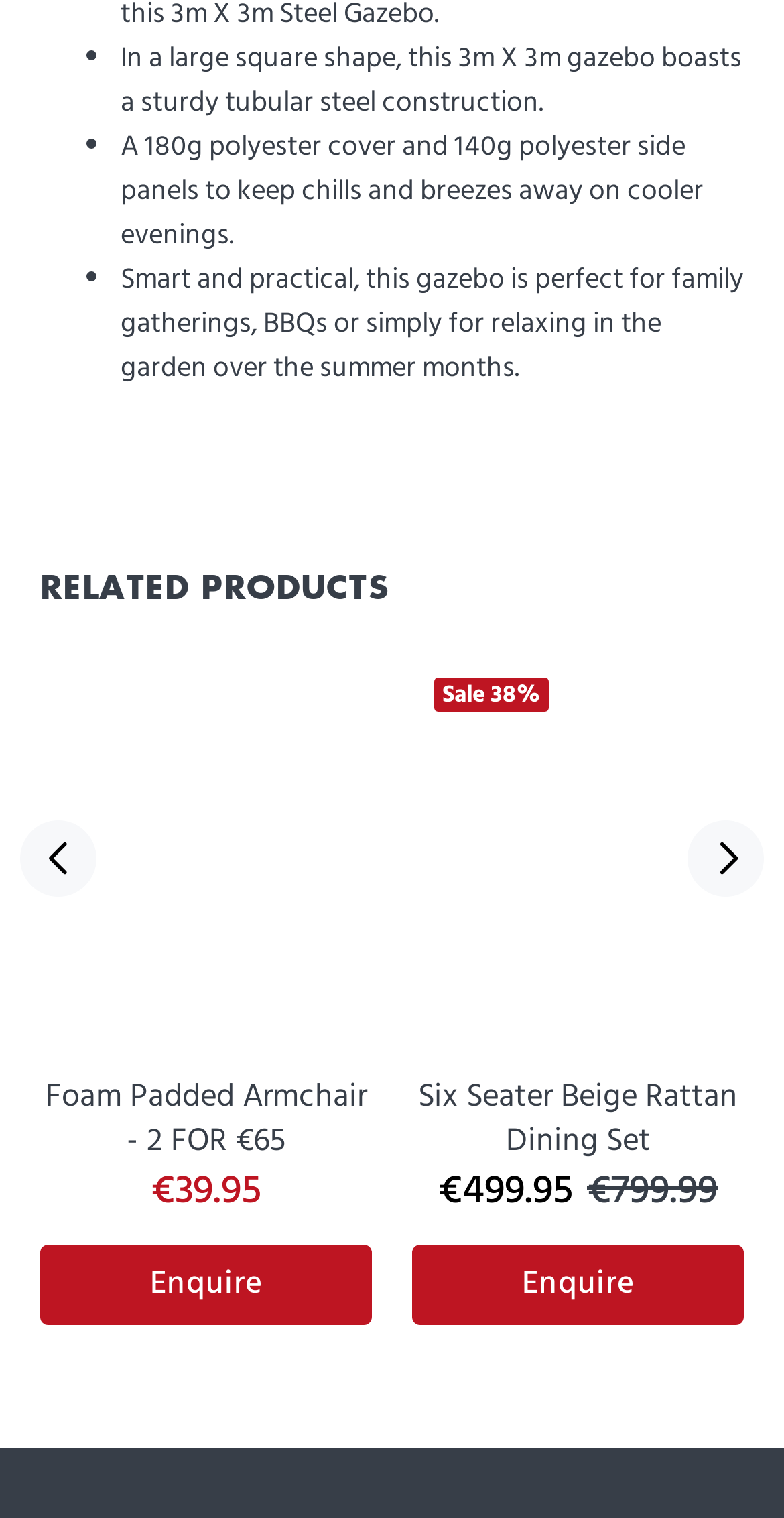Please specify the bounding box coordinates for the clickable region that will help you carry out the instruction: "Click the Next button".

[0.877, 0.54, 0.974, 0.591]